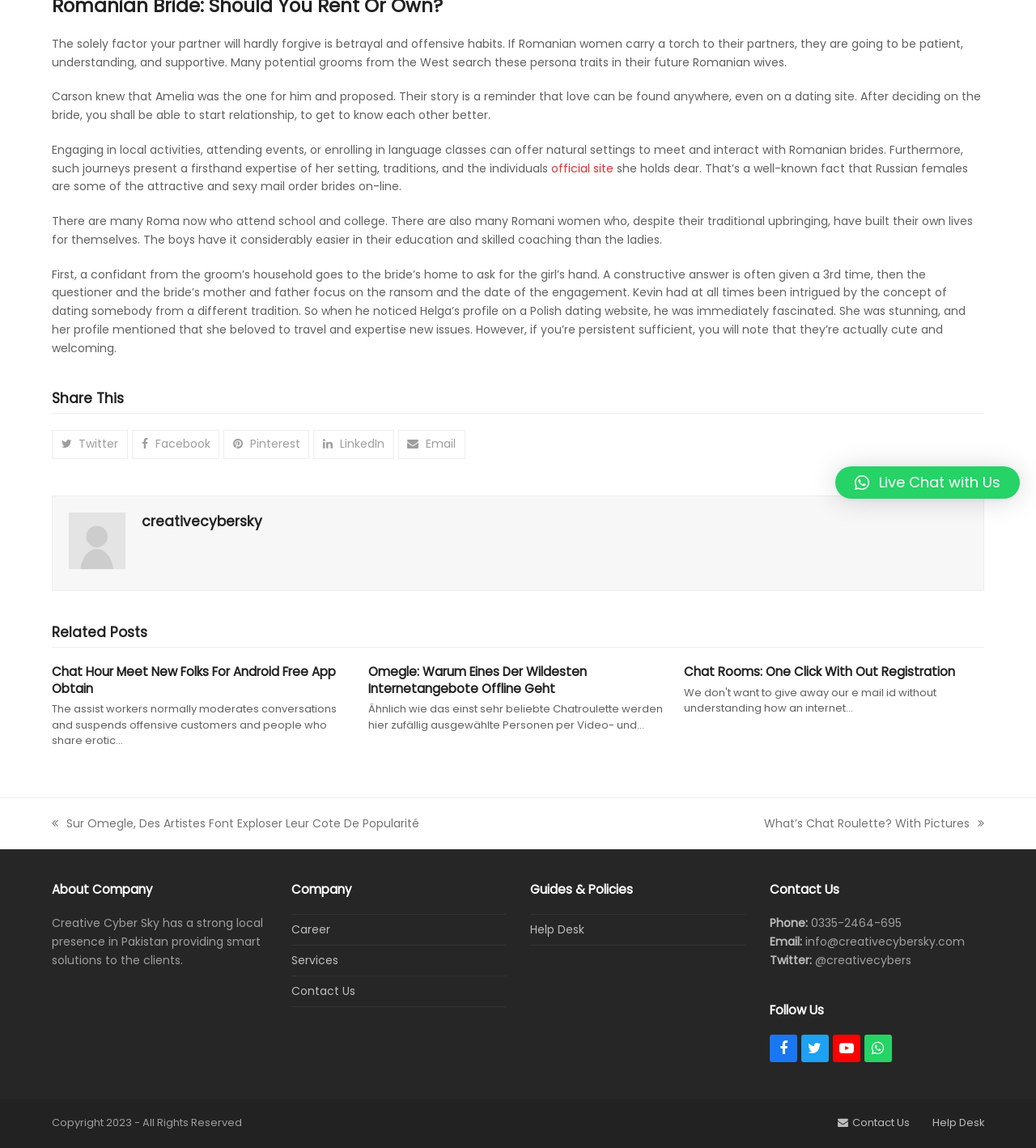Bounding box coordinates are given in the format (top-left x, top-left y, bottom-right x, bottom-right y). All values should be floating point numbers between 0 and 1. Provide the bounding box coordinate for the UI element described as: title="Visit Author Page"

[0.066, 0.485, 0.121, 0.499]